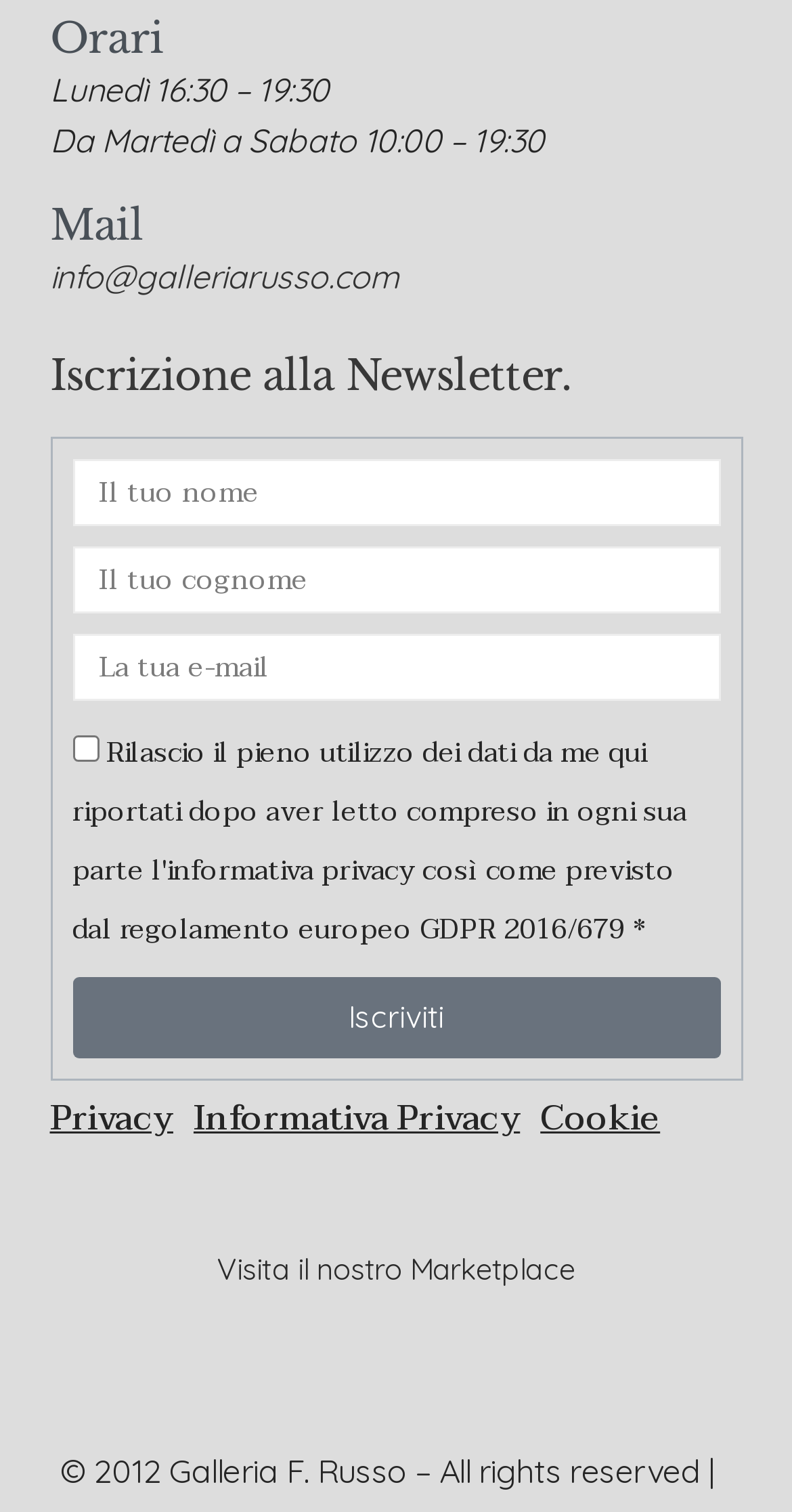Please identify the bounding box coordinates of where to click in order to follow the instruction: "Check the checkbox".

[0.091, 0.487, 0.124, 0.504]